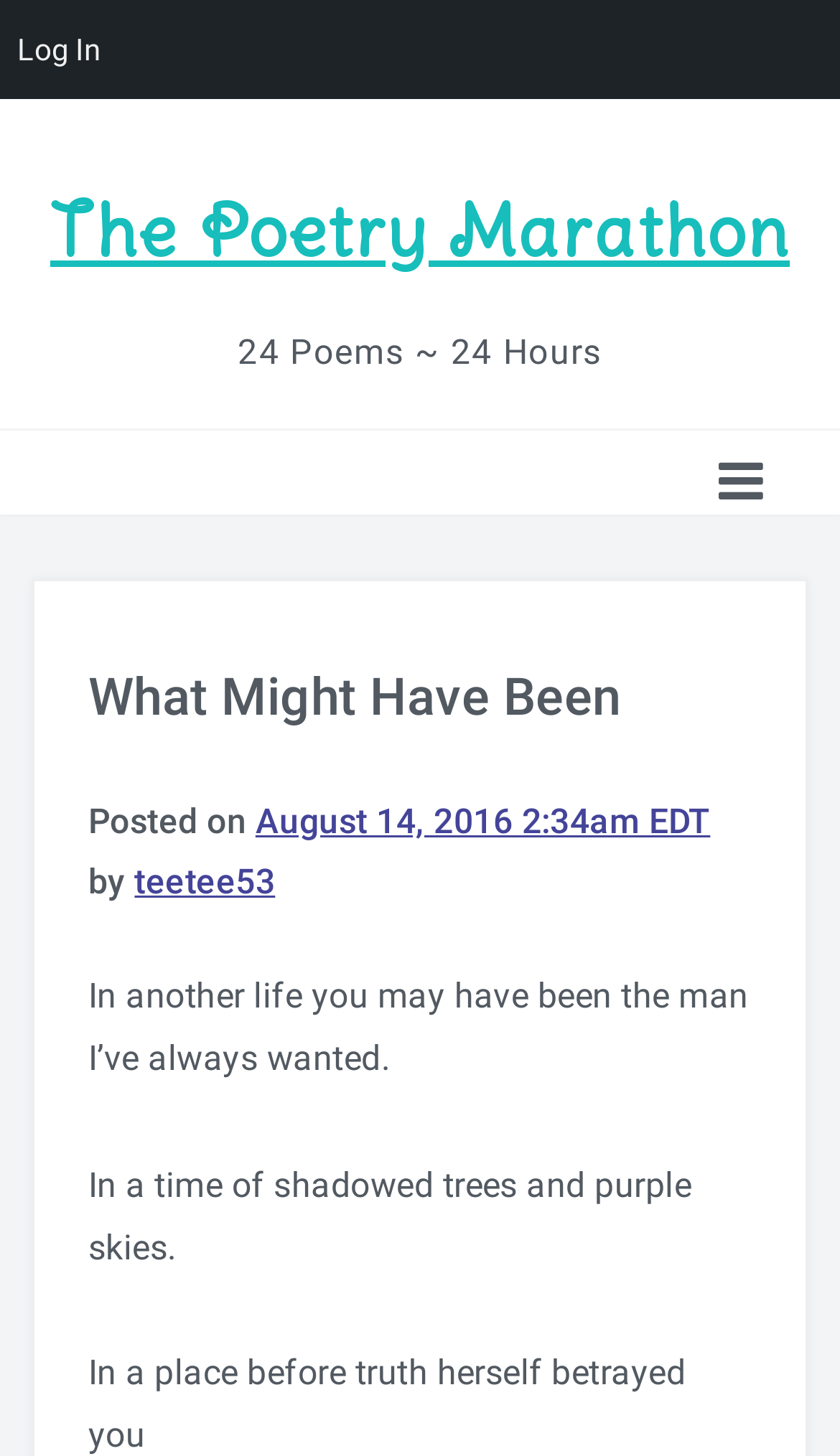Using the elements shown in the image, answer the question comprehensively: Who is the author of the poem?

I found the author's name by looking at the link 'teetee53' which is located below the poem title and above the poem content.